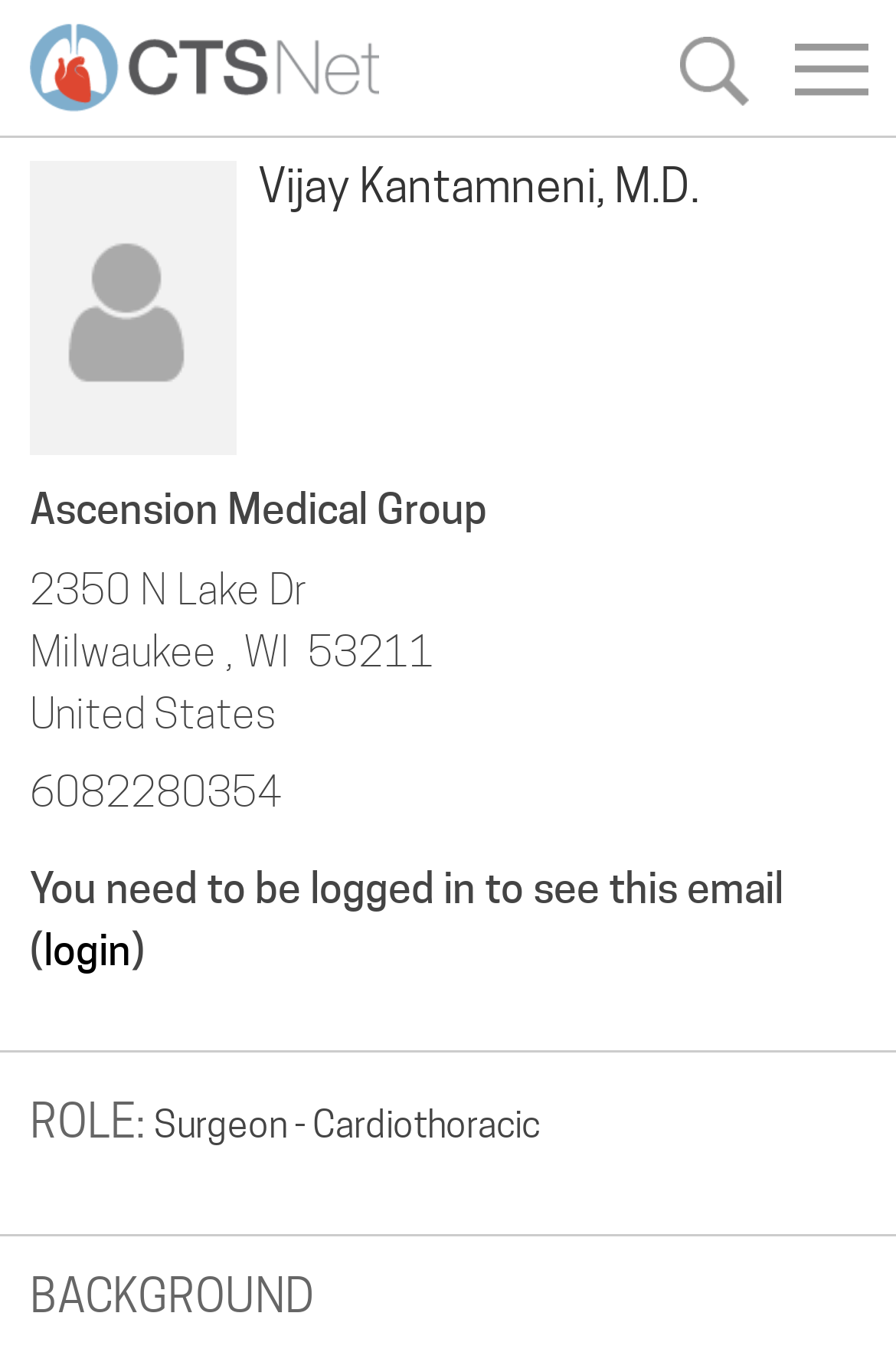What is the doctor's workplace?
Provide a comprehensive and detailed answer to the question.

The doctor's workplace can be found in the static text element 'Ascension Medical Group' which is located below the doctor's name.